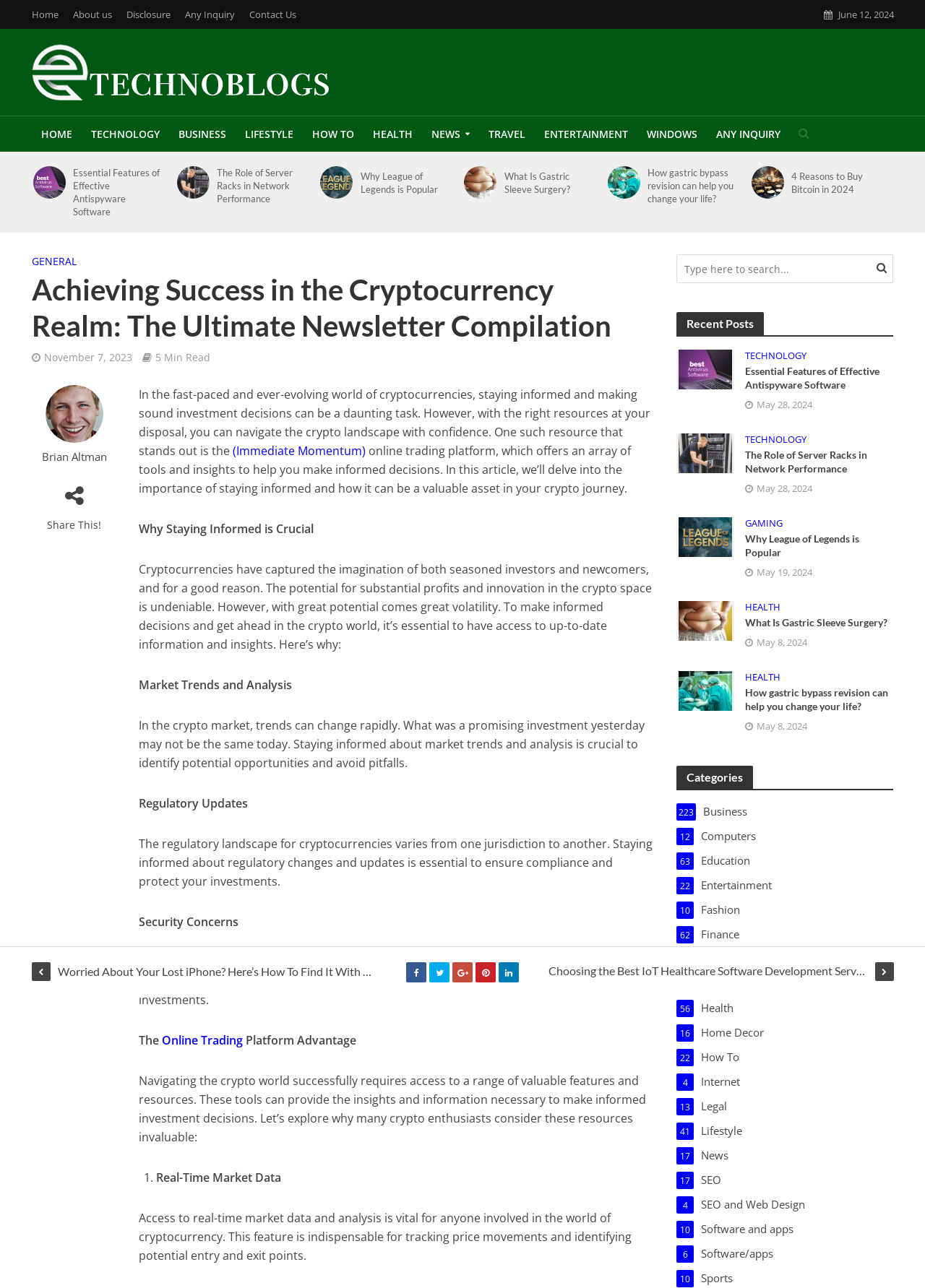Please specify the bounding box coordinates for the clickable region that will help you carry out the instruction: "Learn about 'Gastric Sleeve Surgery'".

[0.5, 0.129, 0.539, 0.154]